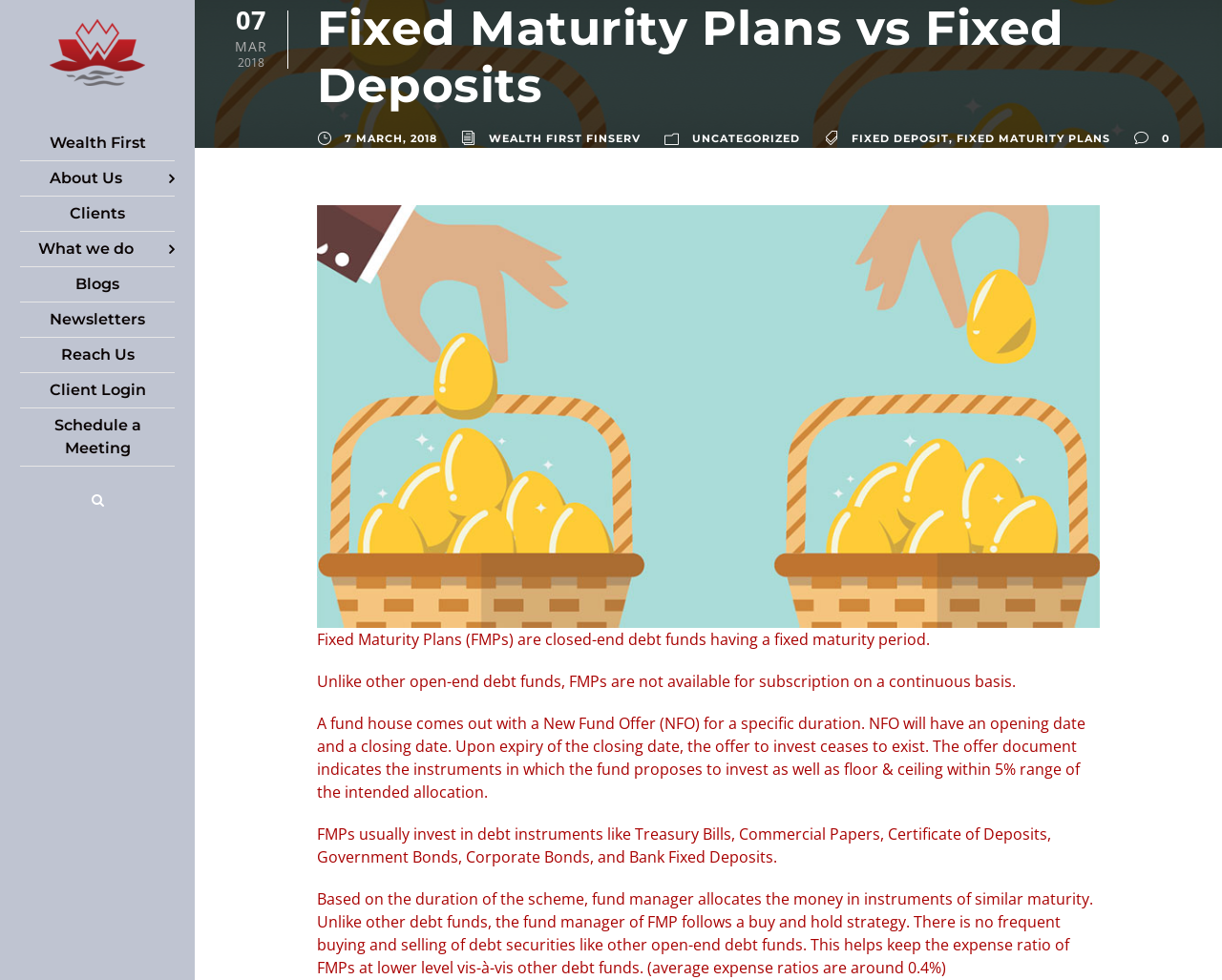Describe all the key features and sections of the webpage thoroughly.

The webpage is about comparing Fixed Maturity Plans (FMPs) and Fixed Deposits. At the top, there is a logo image and a link to the website's homepage. Below the logo, there is a navigation menu with links to various sections of the website, including "About Us", "Clients", "What we do", "Blogs", "Newsletters", "Reach Us", "Client Login", and "Schedule a Meeting".

On the left side, there is a date display showing "07 MAR 2018". The main content of the webpage is divided into two sections. The first section has a heading "Fixed Maturity Plans vs Fixed Deposits" and displays a series of links, including "7 MARCH, 2018", "WEALTH FIRST FINSERV", "UNCATEGORIZED", "FIXED DEPOSIT", and "FIXED MATURITY PLANS".

The second section is the main article, which starts with a figure illustrating FMPs. The article explains that FMPs are closed-end debt funds with a fixed maturity period, unlike open-end debt funds. It describes how FMPs work, including the New Fund Offer (NFO) process, investment instruments, and the fund manager's strategy. The article also highlights the benefits of FMPs, including lower expense ratios compared to other debt funds.